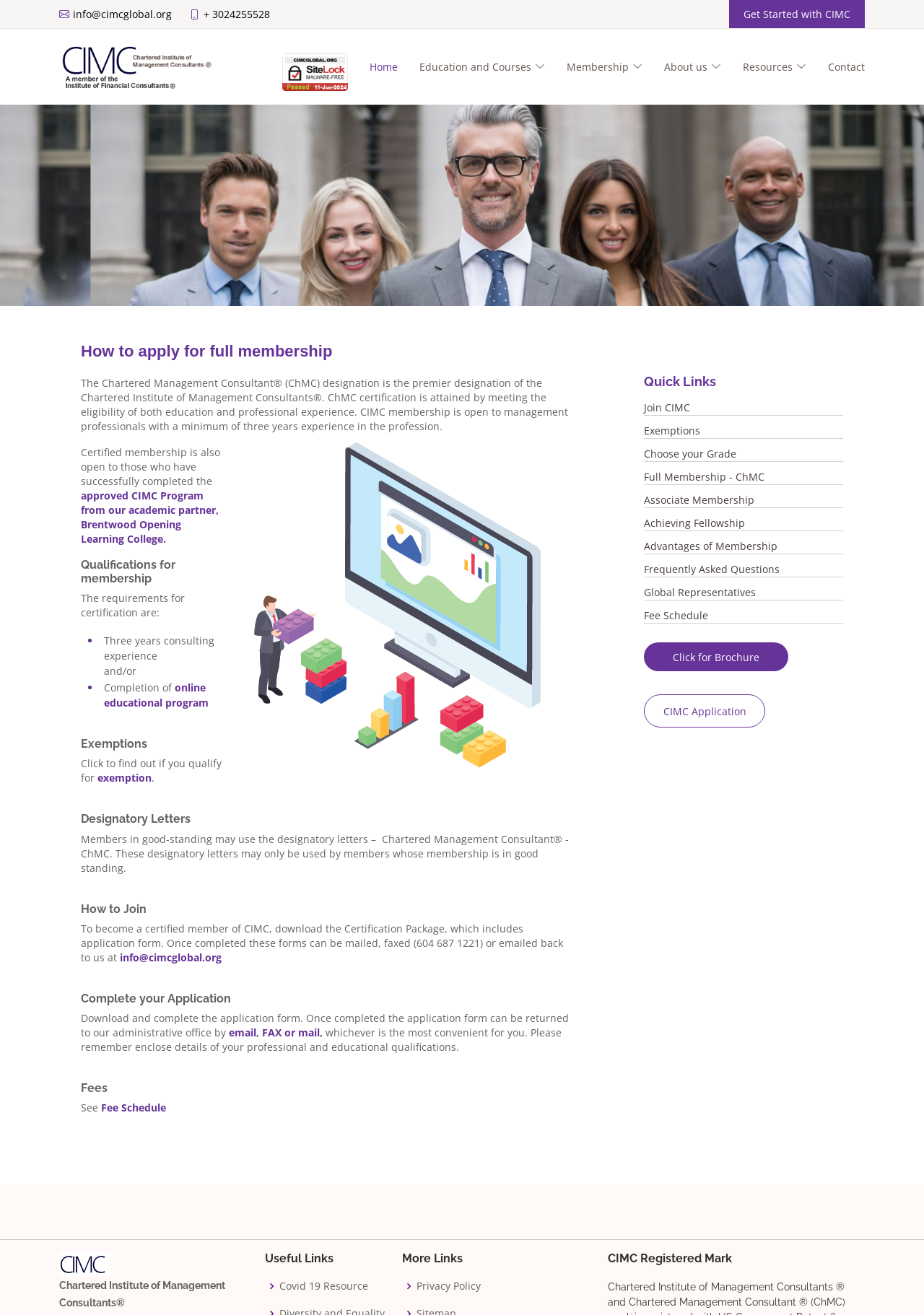Using the provided description Global Representatives, find the bounding box coordinates for the UI element. Provide the coordinates in (top-left x, top-left y, bottom-right x, bottom-right y) format, ensuring all values are between 0 and 1.

[0.697, 0.445, 0.818, 0.456]